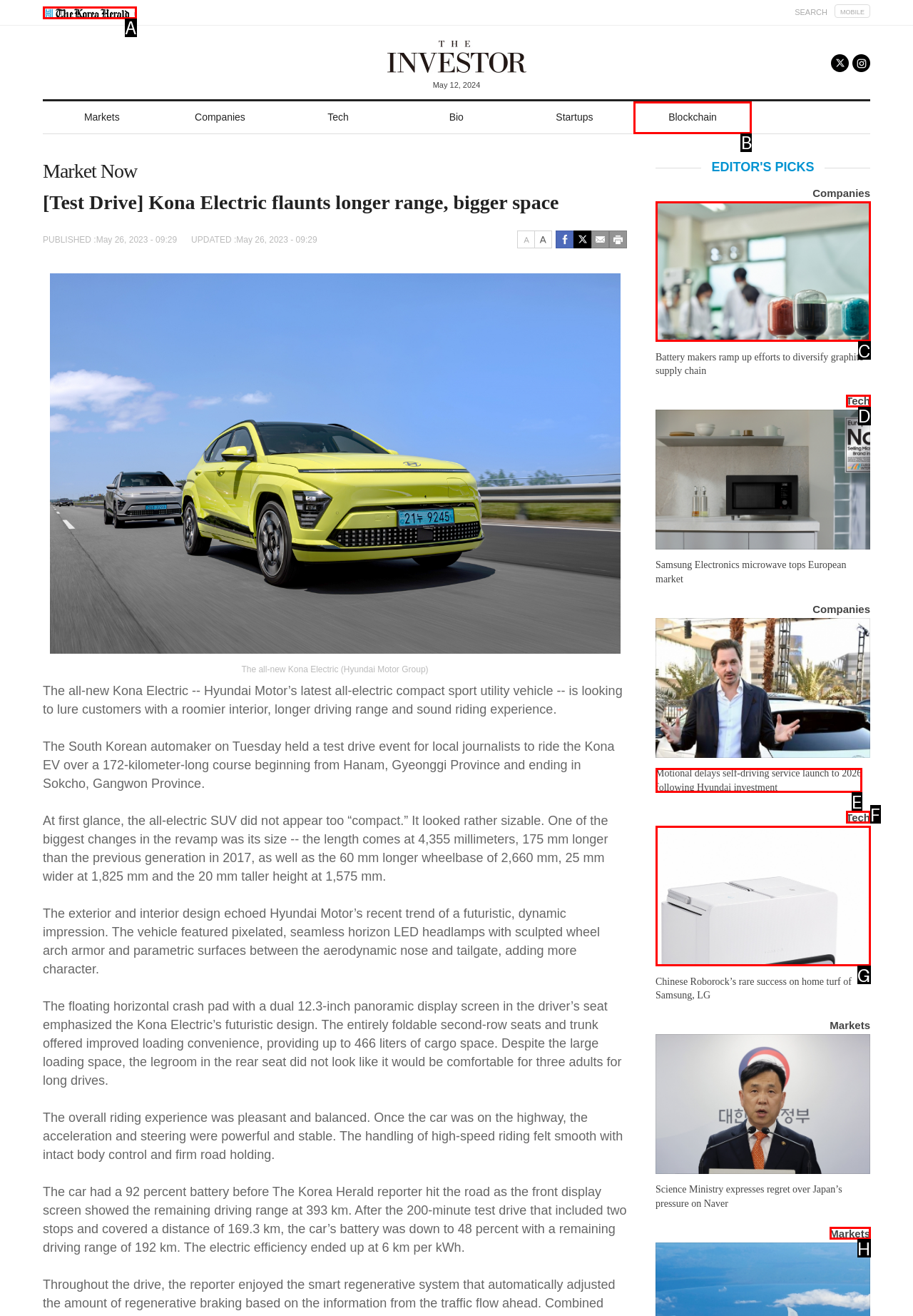Identify the option that corresponds to the description: Blockchain 
Provide the letter of the matching option from the available choices directly.

B